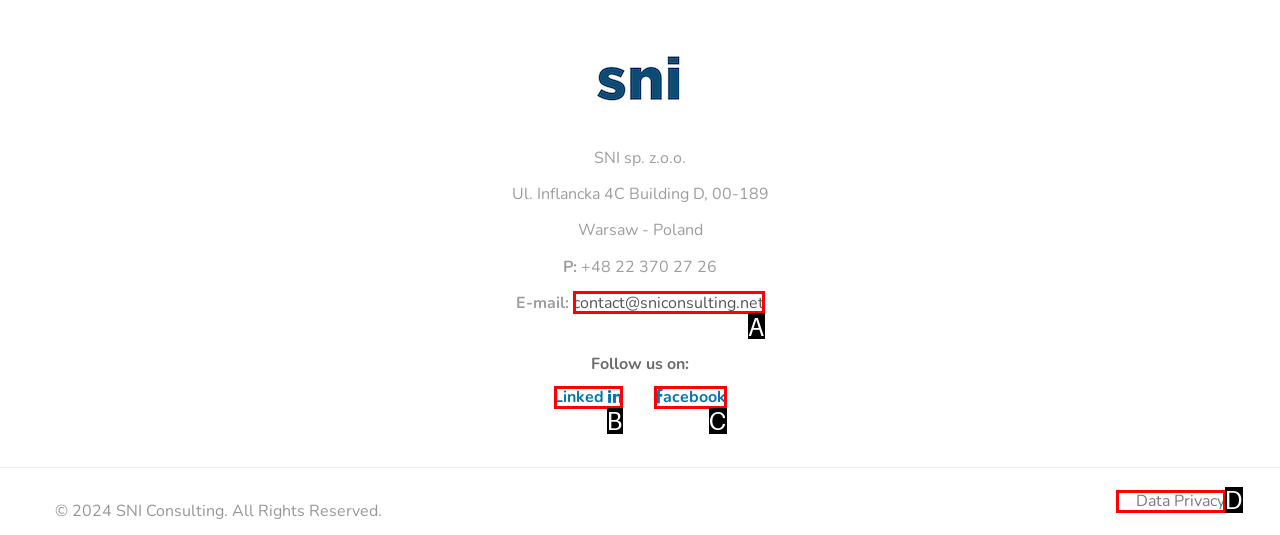Which HTML element matches the description: Data Privacy the best? Answer directly with the letter of the chosen option.

D